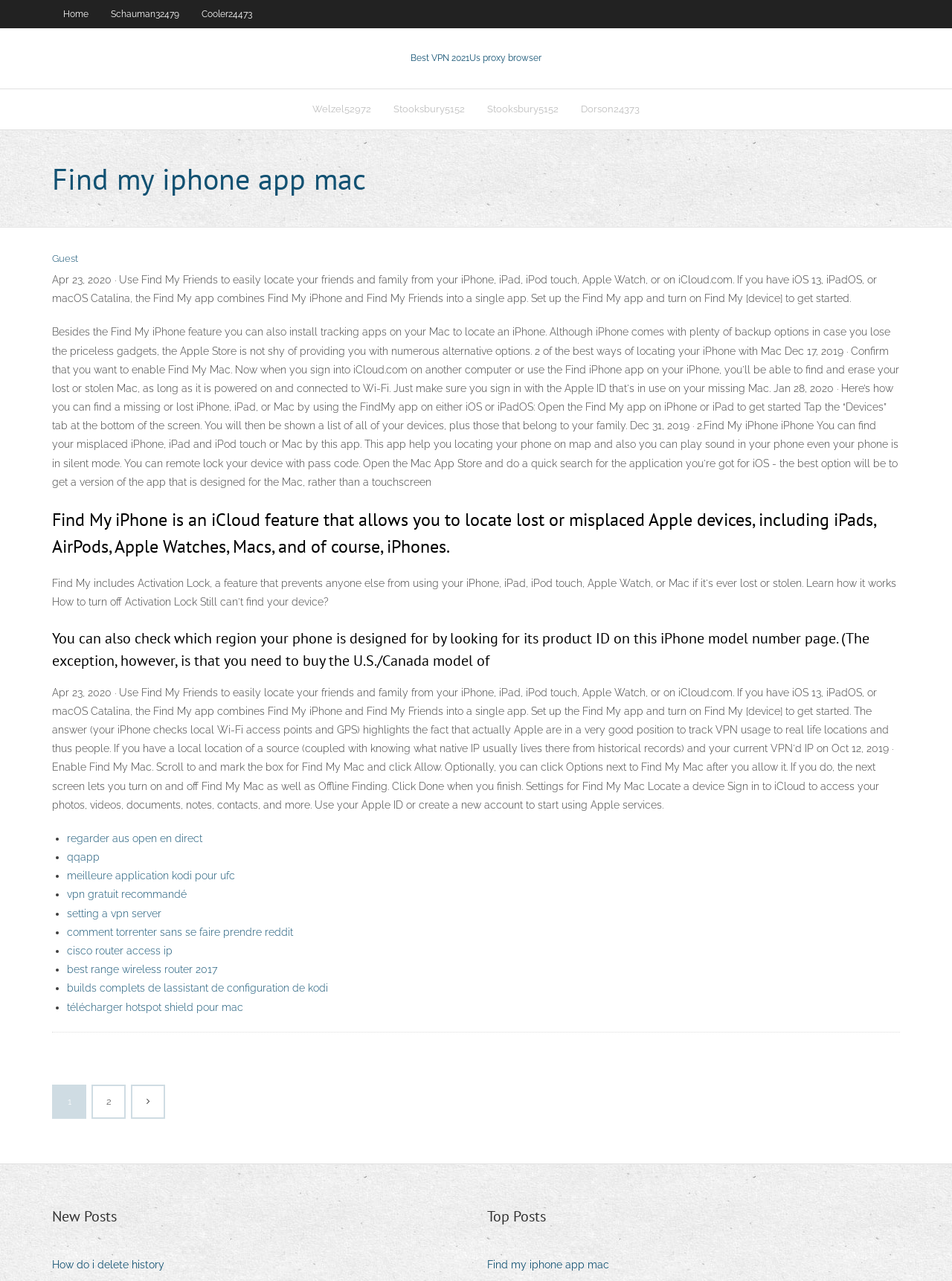Provide the bounding box coordinates of the section that needs to be clicked to accomplish the following instruction: "Read the article by Ronnie H. Mutya."

None